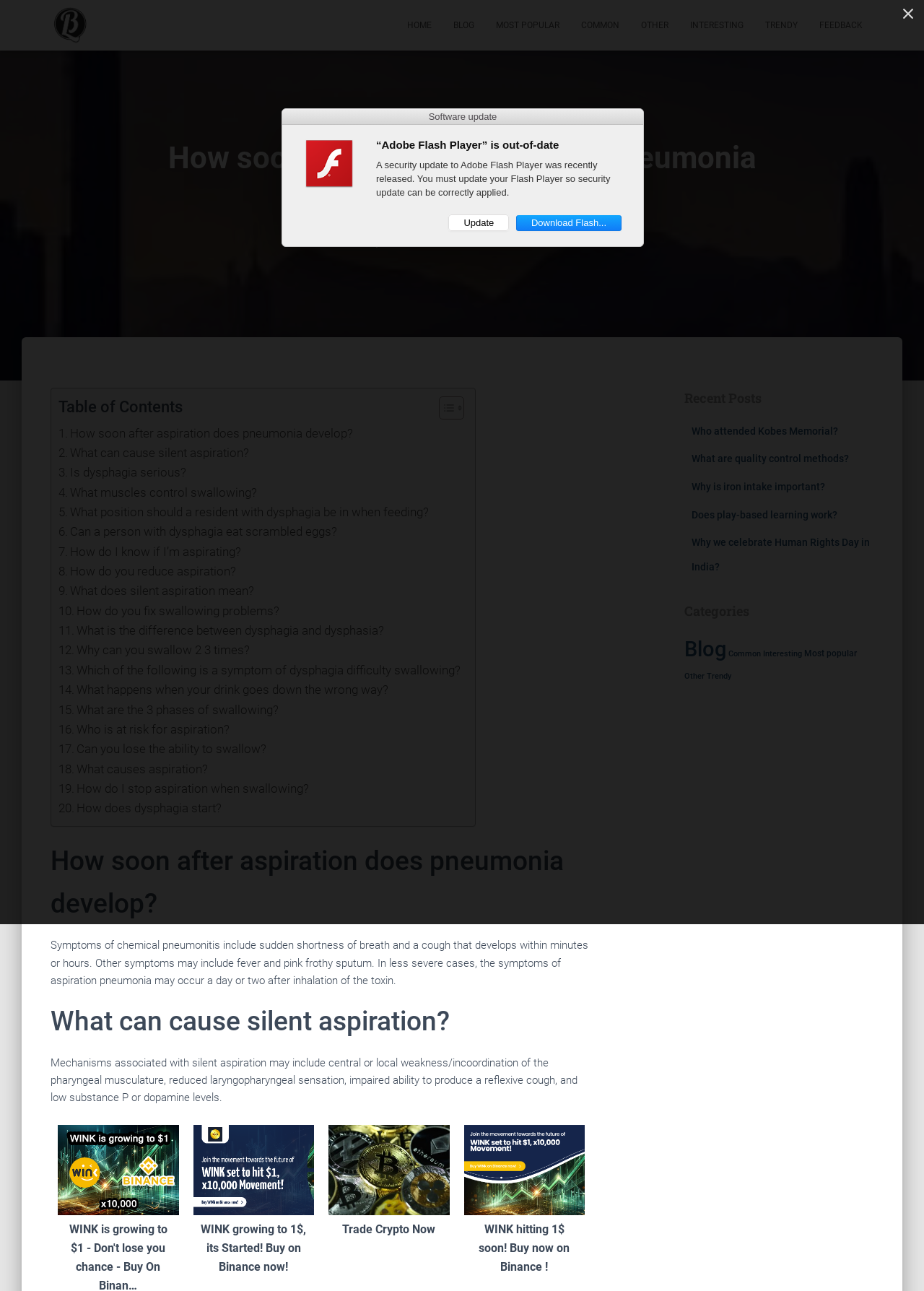What is the purpose of the 'Table of Contents' section?
Look at the image and answer the question with a single word or phrase.

To navigate the article